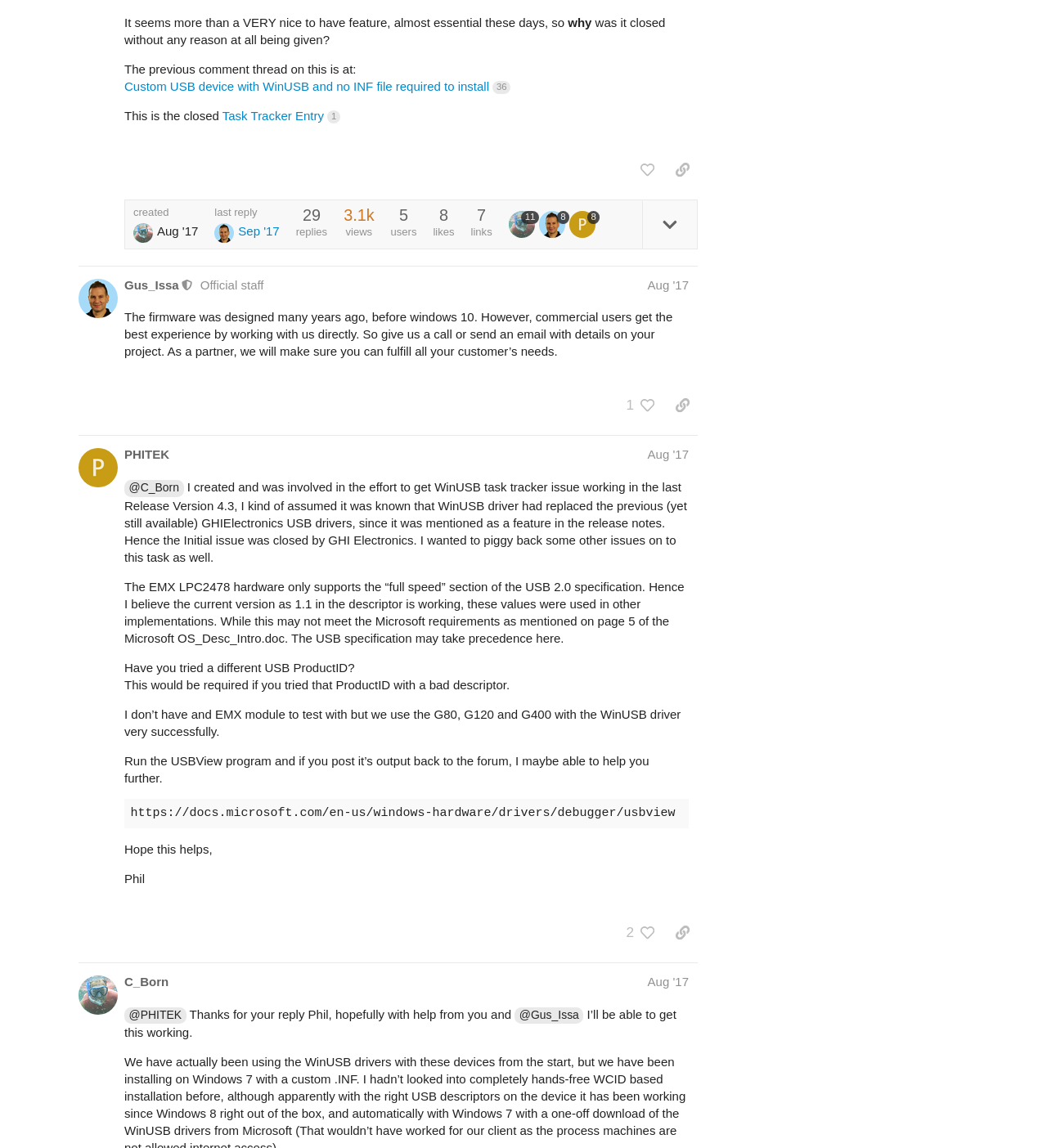Specify the bounding box coordinates (top-left x, top-left y, bottom-right x, bottom-right y) of the UI element in the screenshot that matches this description: title="expand topic details"

[0.613, 0.175, 0.666, 0.216]